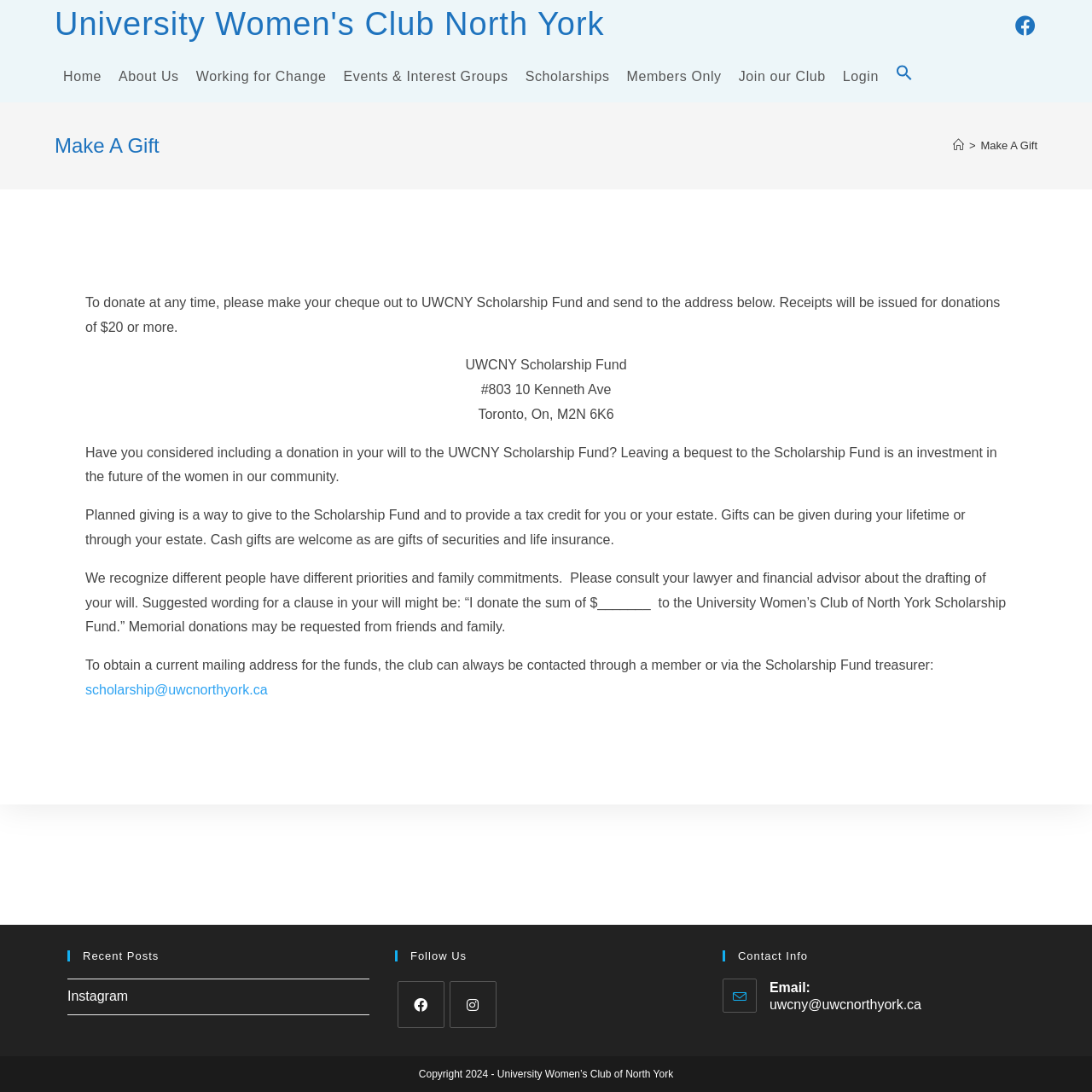Identify the bounding box coordinates of the element to click to follow this instruction: 'Click the Search Icon Link'. Ensure the coordinates are four float values between 0 and 1, provided as [left, top, right, bottom].

[0.812, 0.047, 0.844, 0.094]